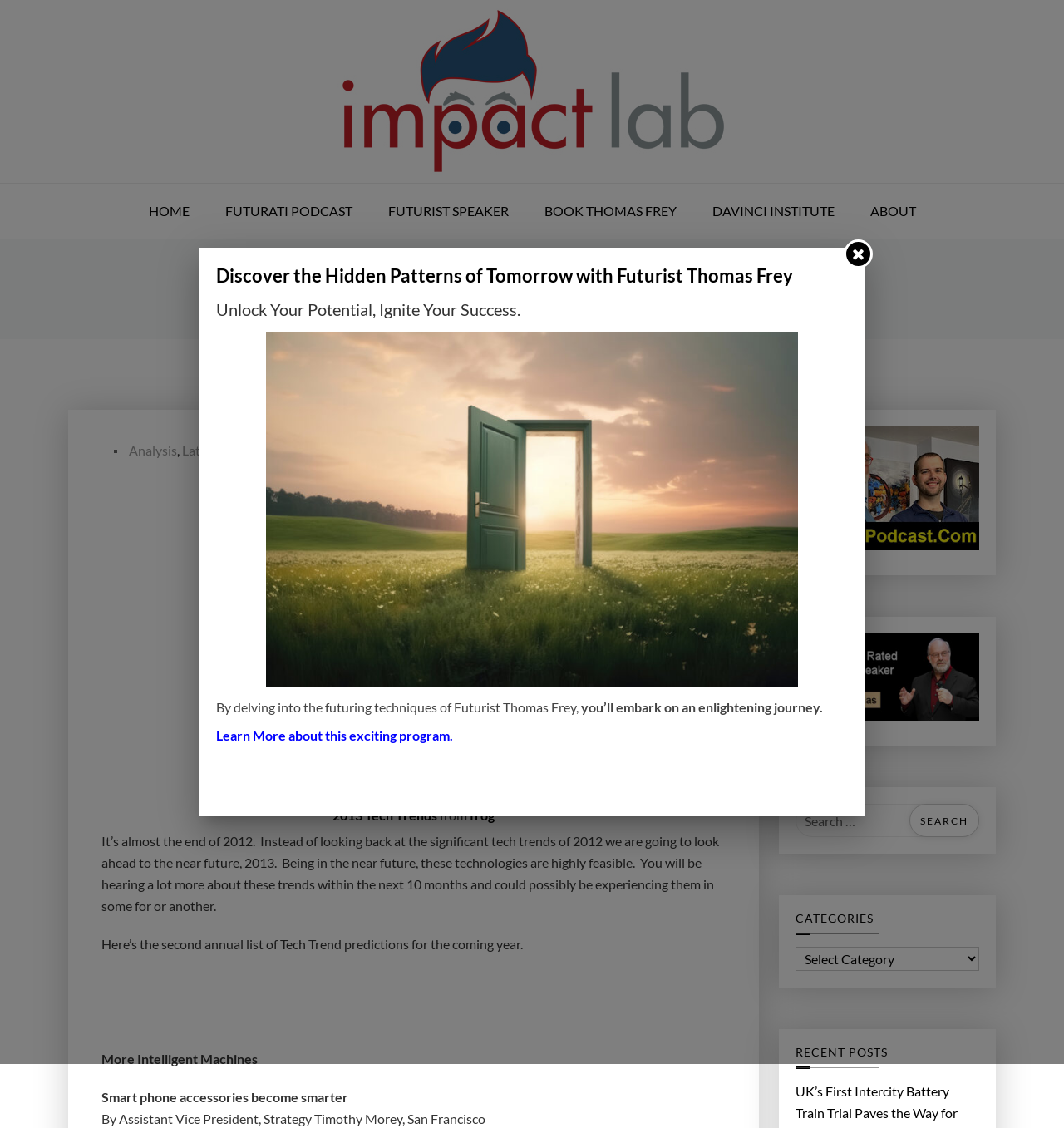Provide your answer in one word or a succinct phrase for the question: 
What is the name of the futurist mentioned on this webpage?

Thomas Frey